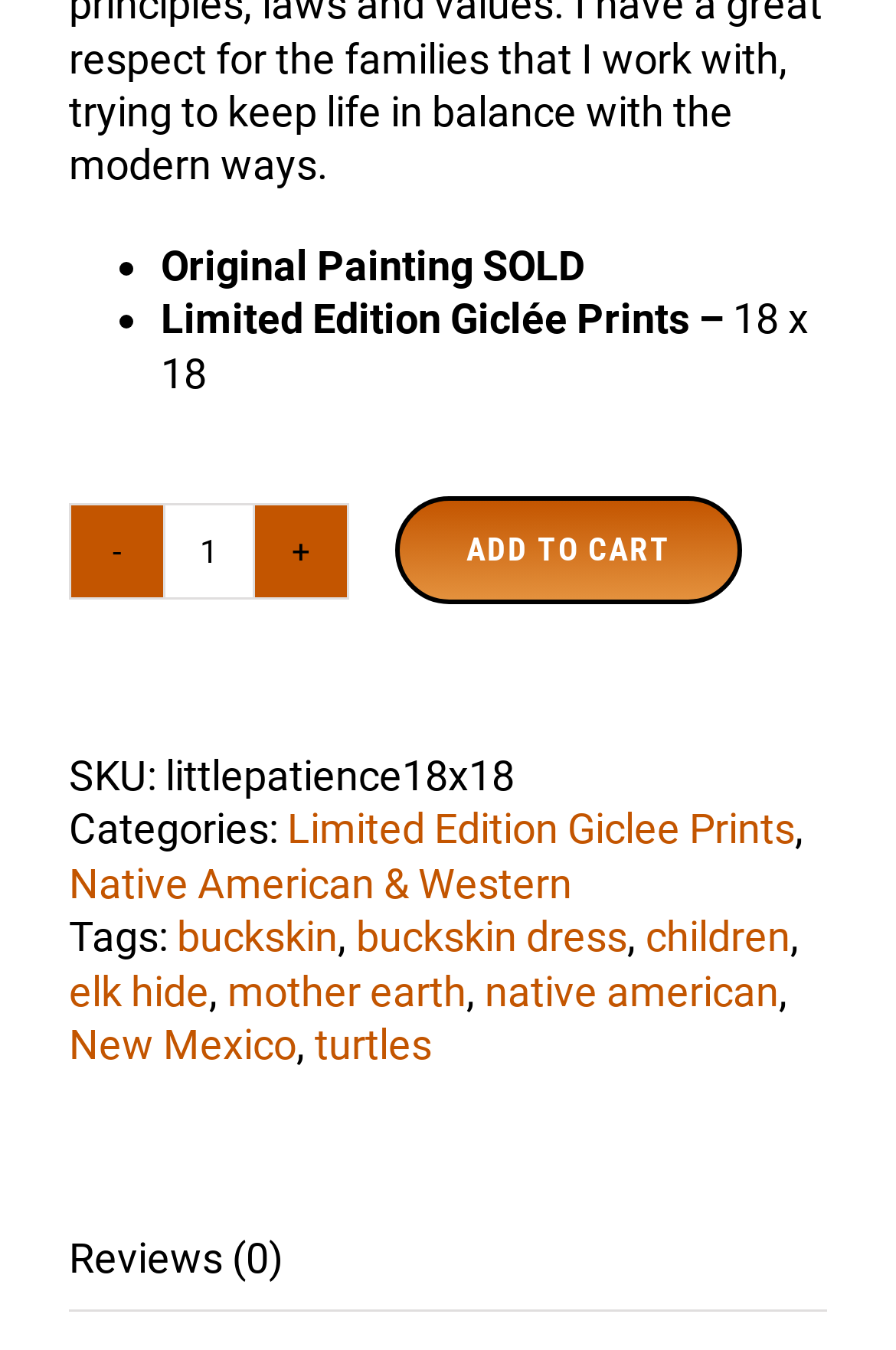Can you provide the bounding box coordinates for the element that should be clicked to implement the instruction: "Add to cart"?

[0.441, 0.368, 0.828, 0.448]